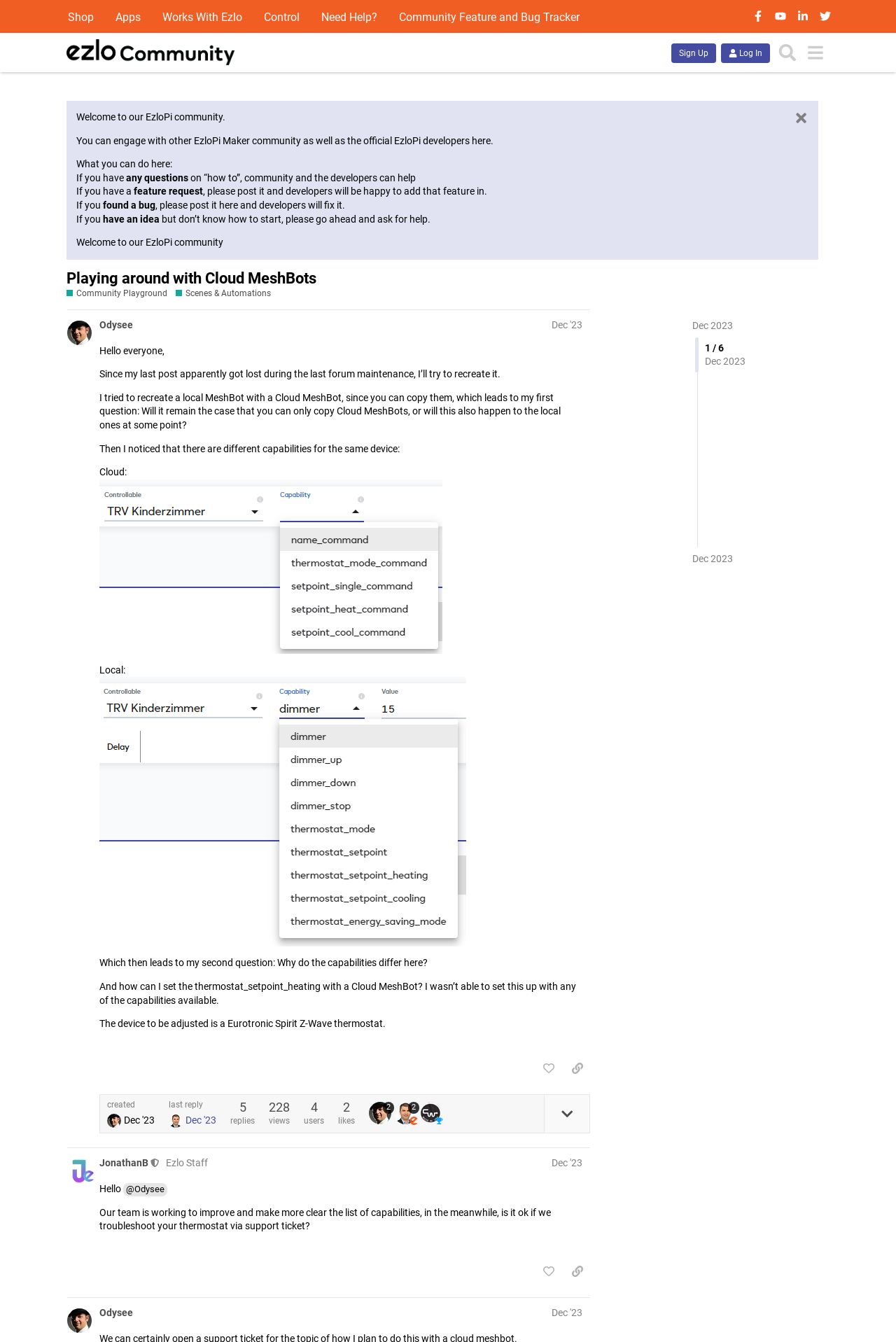Locate the bounding box coordinates of the UI element described by: "Works With Ezlo". Provide the coordinates as four float numbers between 0 and 1, formatted as [left, top, right, bottom].

[0.172, 0.004, 0.28, 0.022]